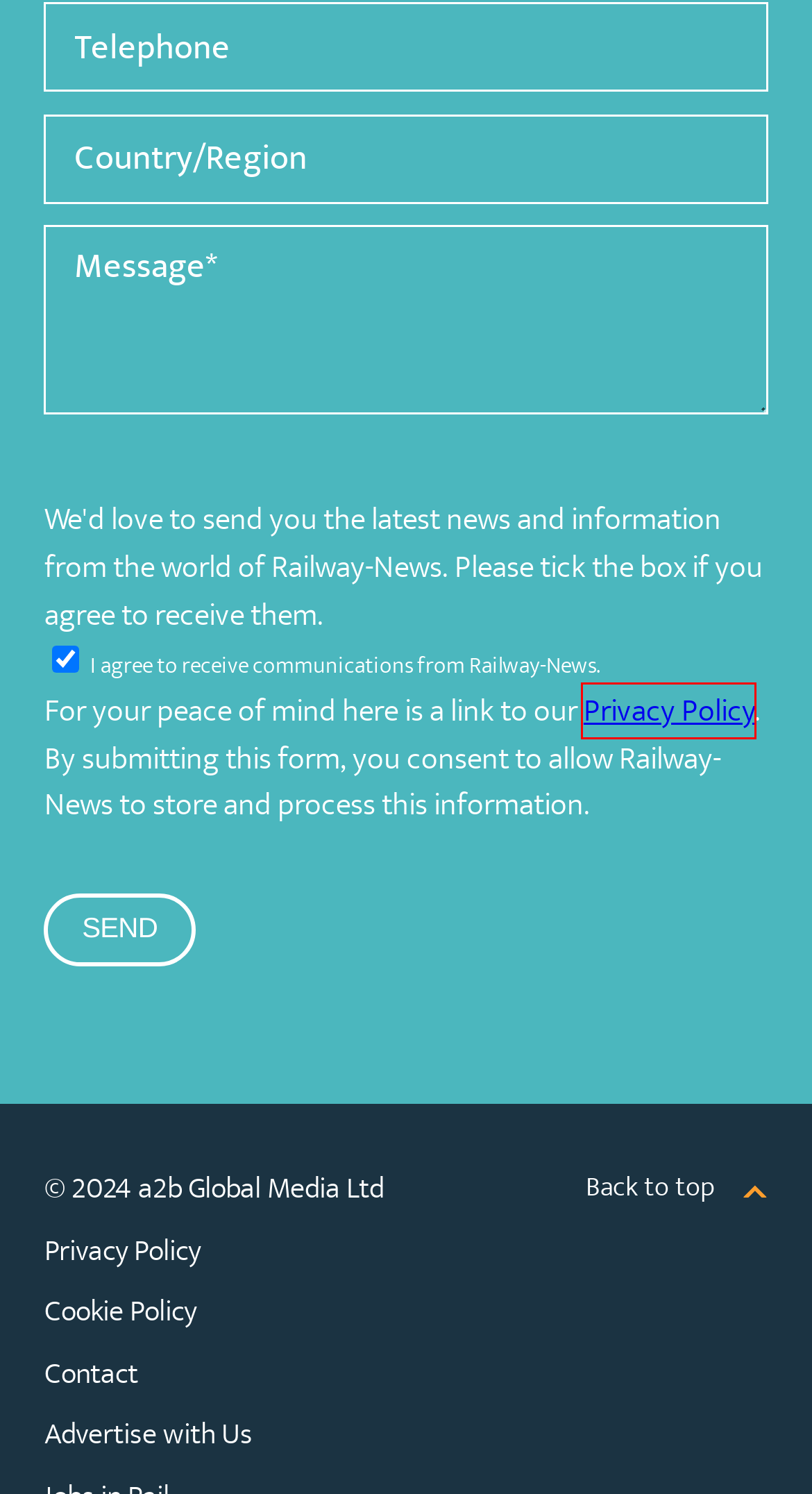Given a screenshot of a webpage with a red bounding box, please pick the webpage description that best fits the new webpage after clicking the element inside the bounding box. Here are the candidates:
A. Contact | Railway-News
B. Cookie Policy | Railway-News
C. Handrail Light for Rail Vehicles | TSL-ESCHA GmbH | Railway-News
D. Privacy Policy | Railway-News
E. Welcome to TSL-ESCHA
F. a2b Global Media Ltd | Leading Digital Publishing Company for Transport
G. Advertise with Us | Railway-News
H. Videos Archive

D